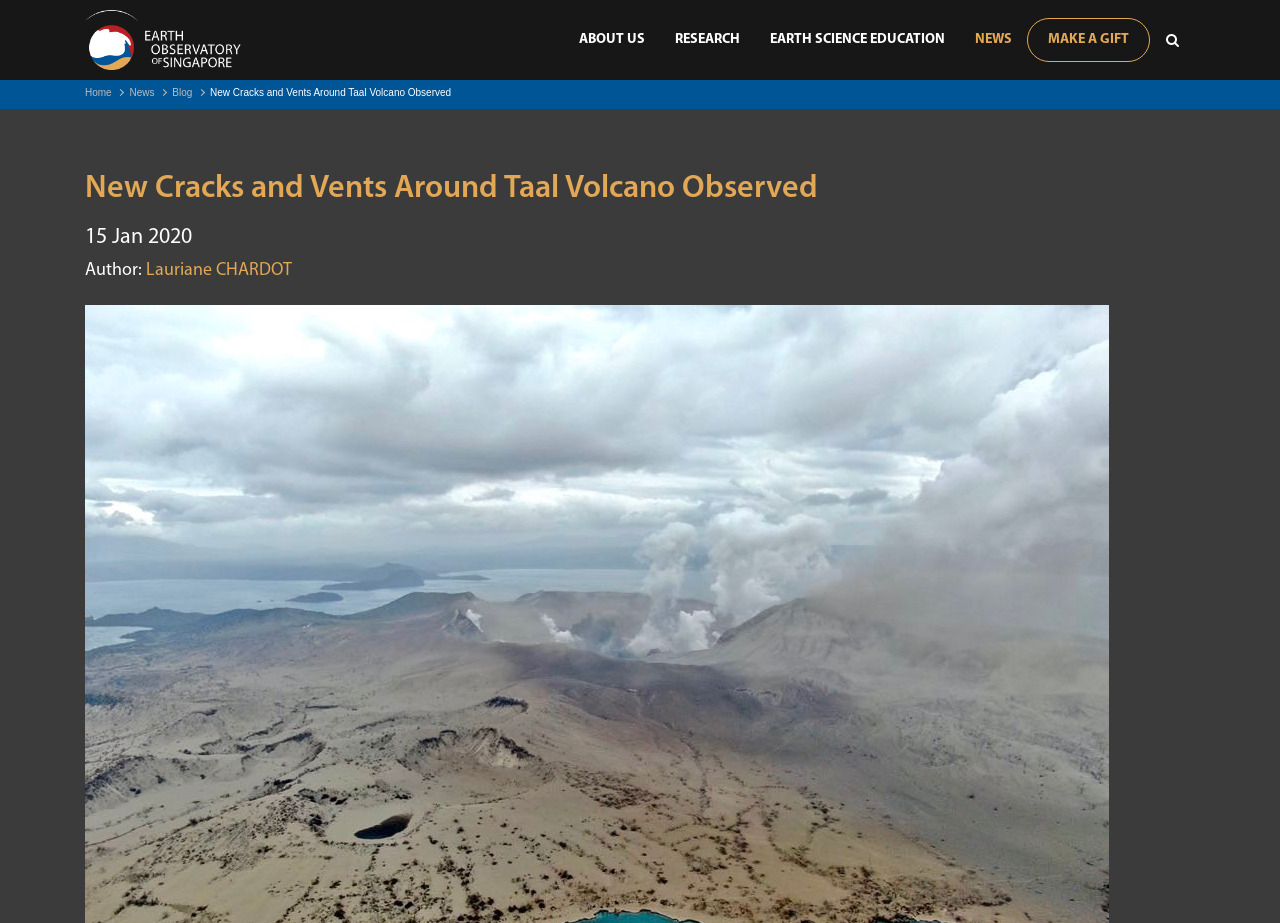Describe the webpage meticulously, covering all significant aspects.

The webpage is about a news article titled "New Cracks and Vents Around Taal Volcano Observed" from the Earth Observatory of Singapore, NTU. At the top, there is a header section with a logo of the Earth Observatory of Singapore on the left, accompanied by a set of navigation links, including "ABOUT US", "RESEARCH", "EARTH SCIENCE EDUCATION", "NEWS", and "MAKE A GIFT". 

Below the header, there is a secondary navigation menu with links to "Home", "News", and "Blog". The main content of the webpage is a news article with a title "New Cracks and Vents Around Taal Volcano Observed" in a large font, followed by the publication date "15 Jan 2020" and the author's name "Lauriane CHARDOT", which is also a clickable link. The article's content is not provided in the accessibility tree, but it likely discusses the observation of new cracks and vents around Taal Volcano.